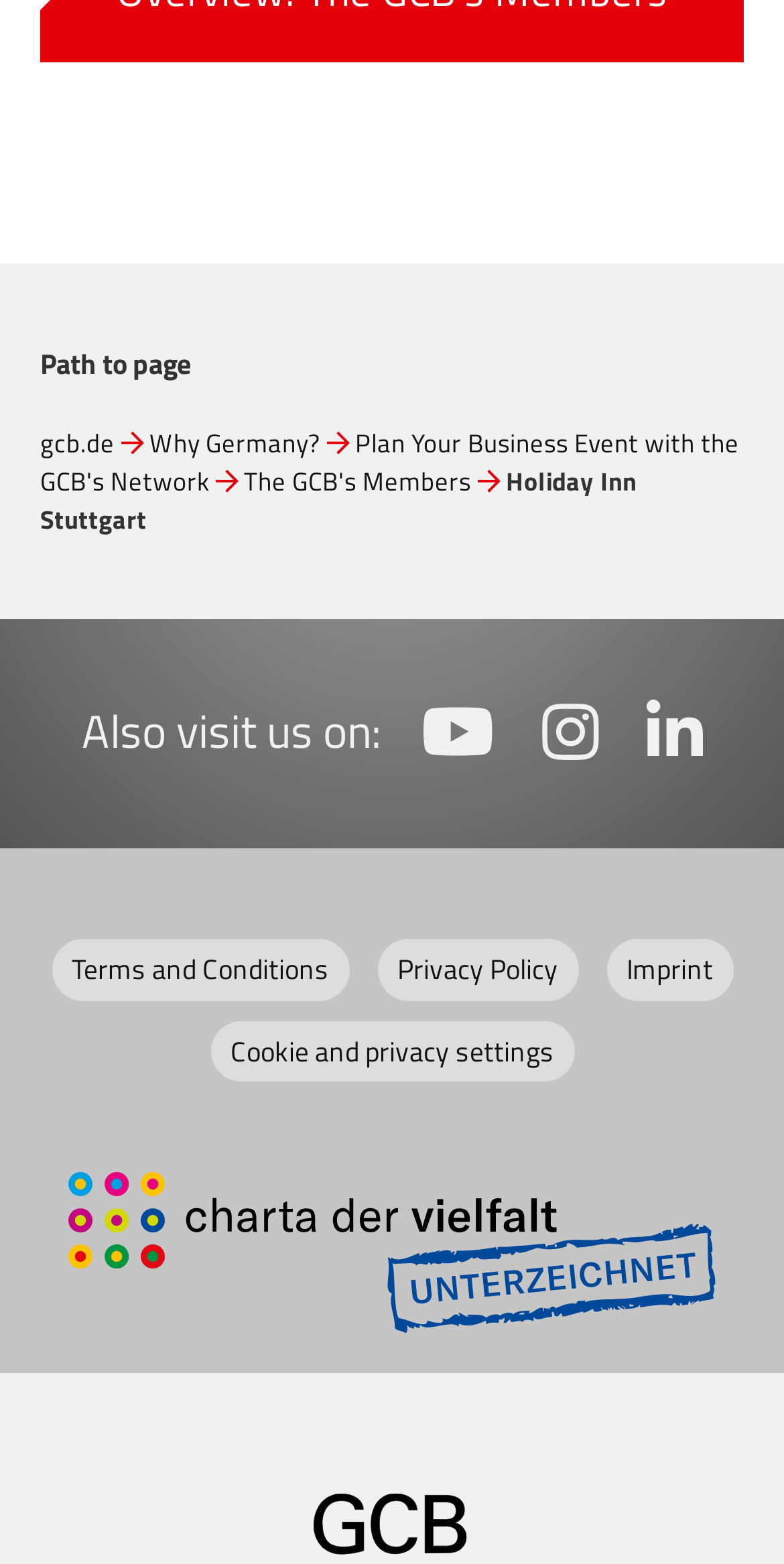Please identify the bounding box coordinates of the clickable area that will allow you to execute the instruction: "Check the terms and conditions".

[0.065, 0.601, 0.445, 0.64]